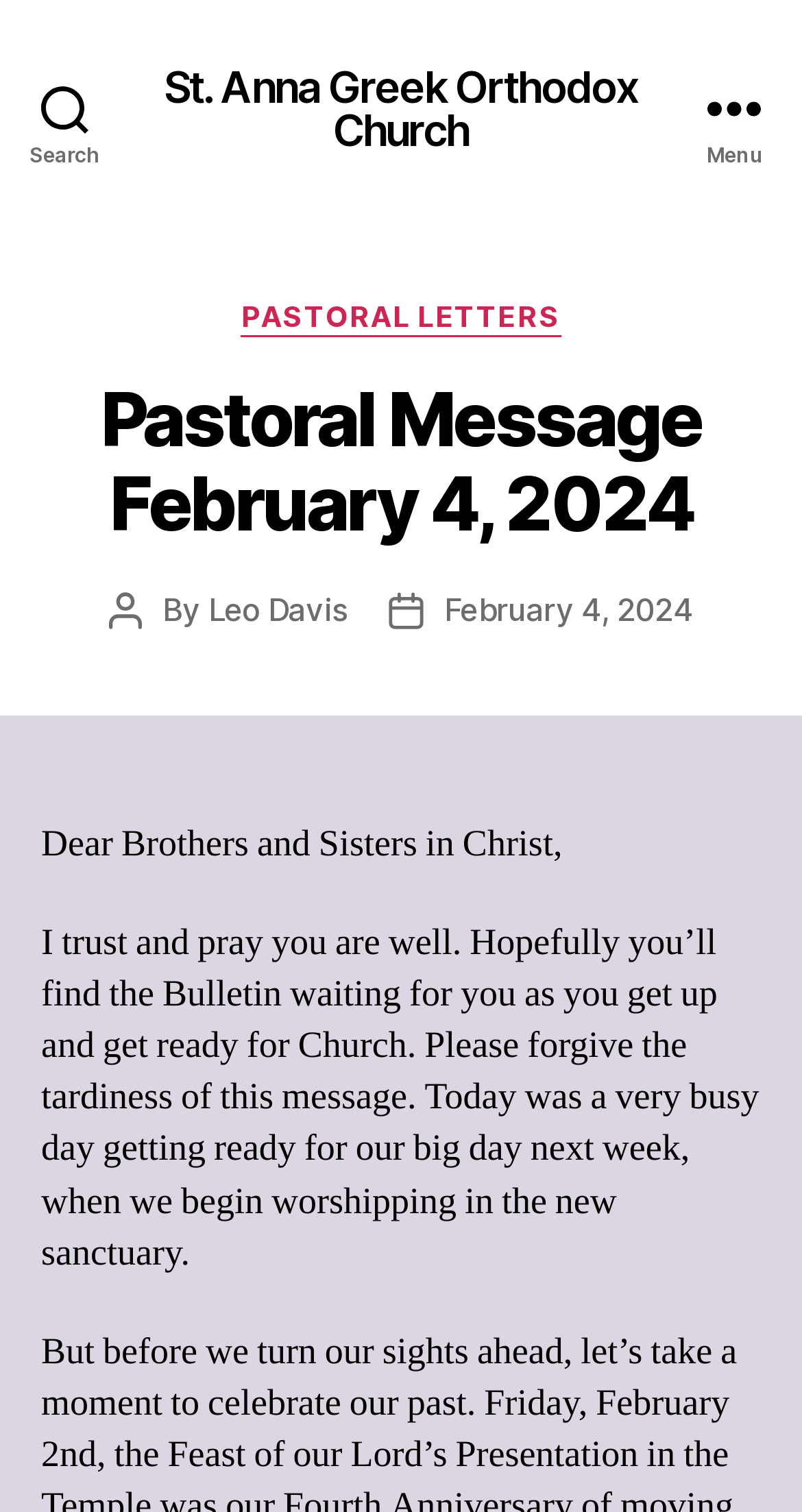Locate the bounding box of the UI element based on this description: "February 4, 2024". Provide four float numbers between 0 and 1 as [left, top, right, bottom].

[0.554, 0.39, 0.864, 0.415]